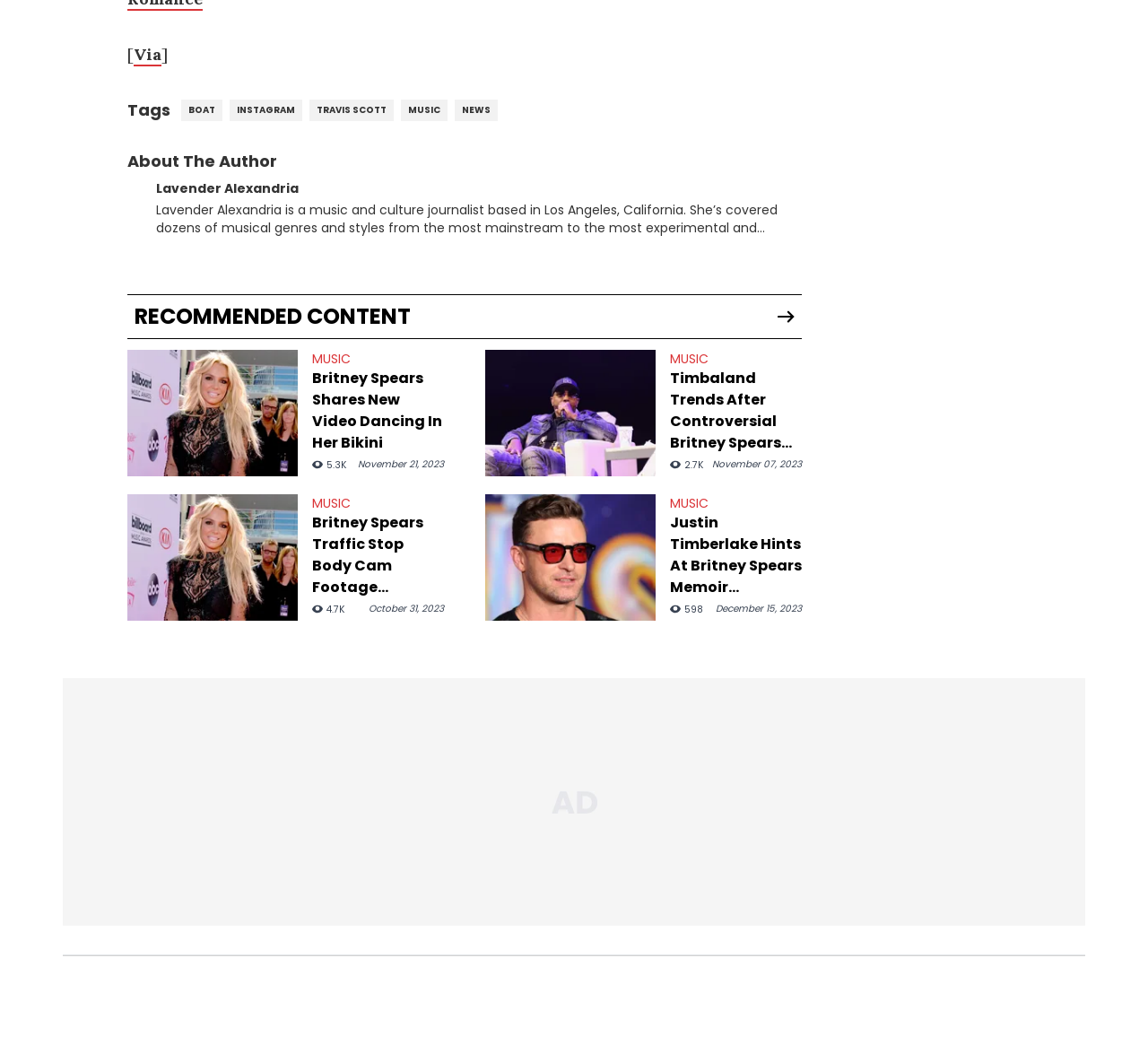Find the bounding box coordinates for the HTML element described in this sentence: "best budget hiking backpack". Provide the coordinates as four float numbers between 0 and 1, in the format [left, top, right, bottom].

None